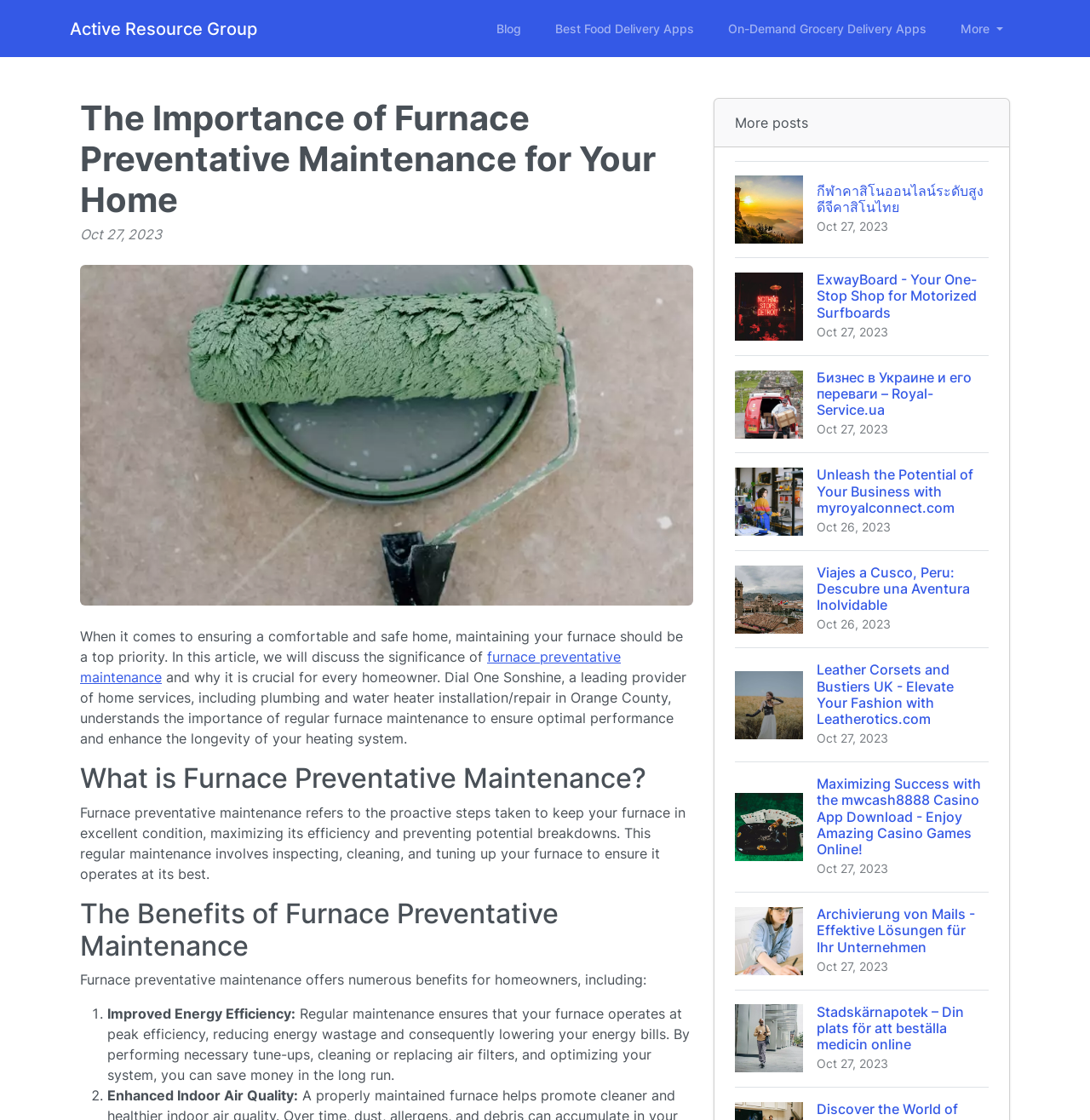Give a one-word or one-phrase response to the question:
What type of services does Dial One Sonshine offer?

Home services including plumbing and water heater installation/repair